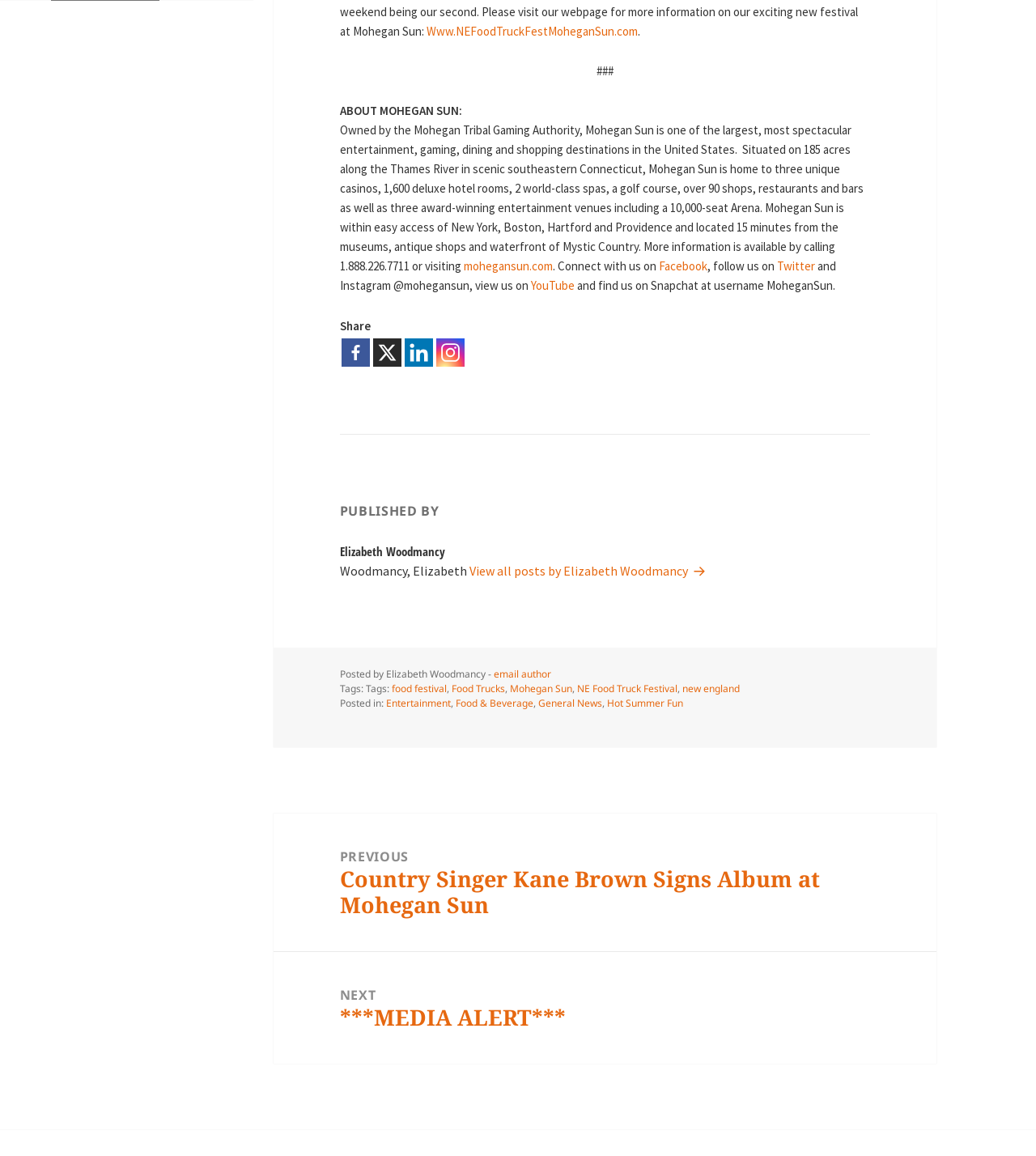Specify the bounding box coordinates of the area to click in order to follow the given instruction: "Read the previous post about Country Singer Kane Brown."

[0.264, 0.704, 0.904, 0.823]